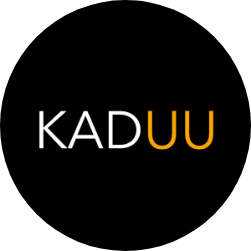Using the image as a reference, answer the following question in as much detail as possible:
What color is the letter 'D' in the Kaduu logo?

According to the caption, the logo showcases the word 'Kaduu' in a modern font, where the letters 'K' and 'U' are styled in white, while the 'D' is depicted in a vibrant orange hue.